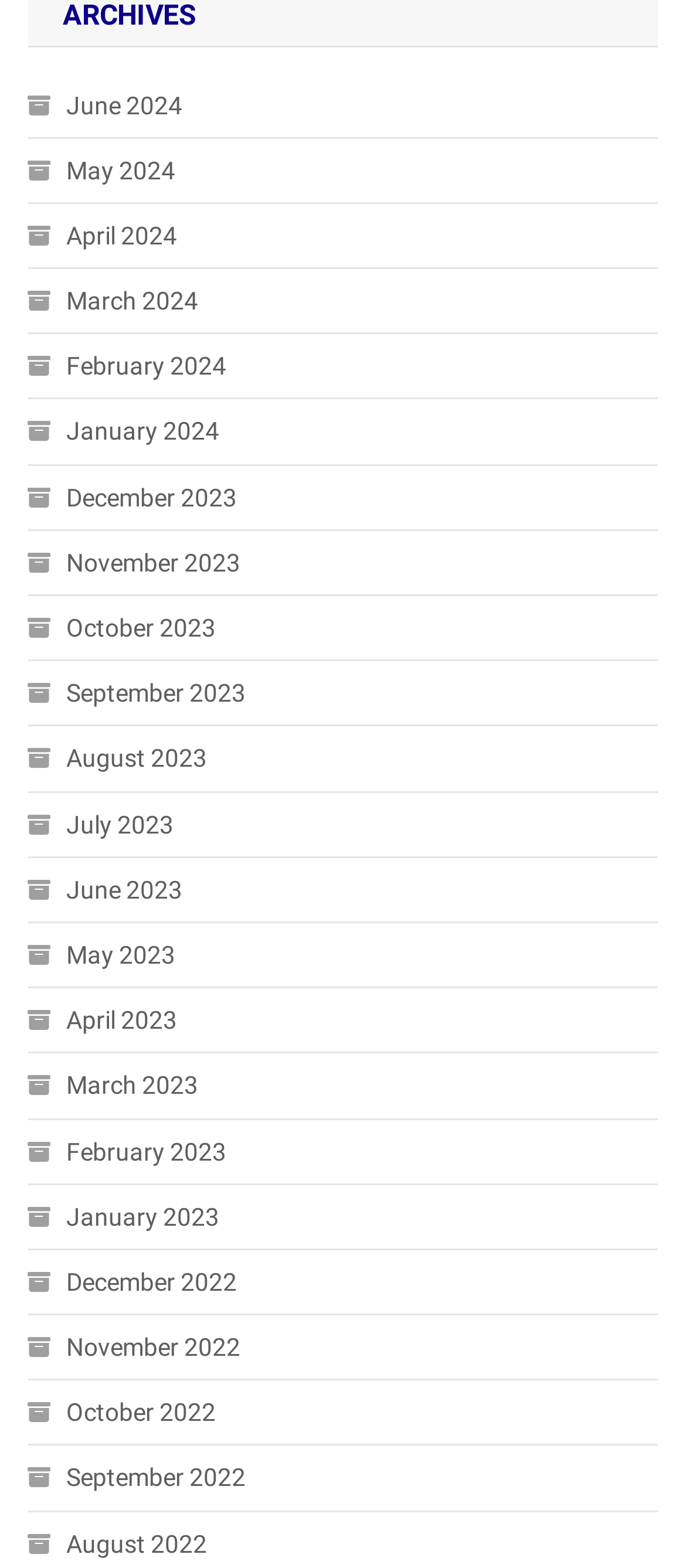Please locate the bounding box coordinates of the element that should be clicked to achieve the given instruction: "View June 2024".

[0.04, 0.052, 0.266, 0.081]